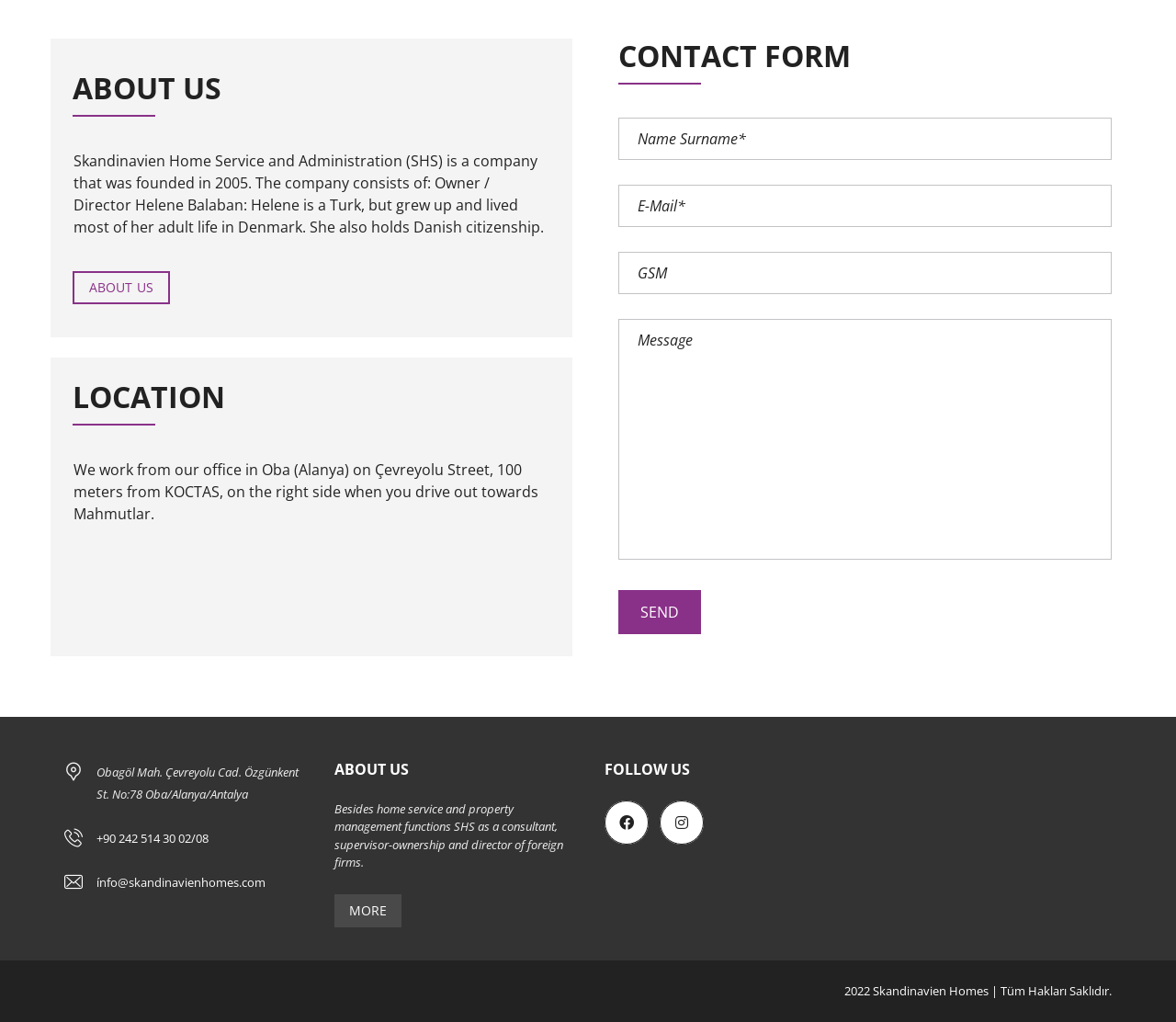Find the bounding box coordinates for the HTML element described in this sentence: "+90 242 514 30 02/08". Provide the coordinates as four float numbers between 0 and 1, in the format [left, top, right, bottom].

[0.082, 0.812, 0.177, 0.828]